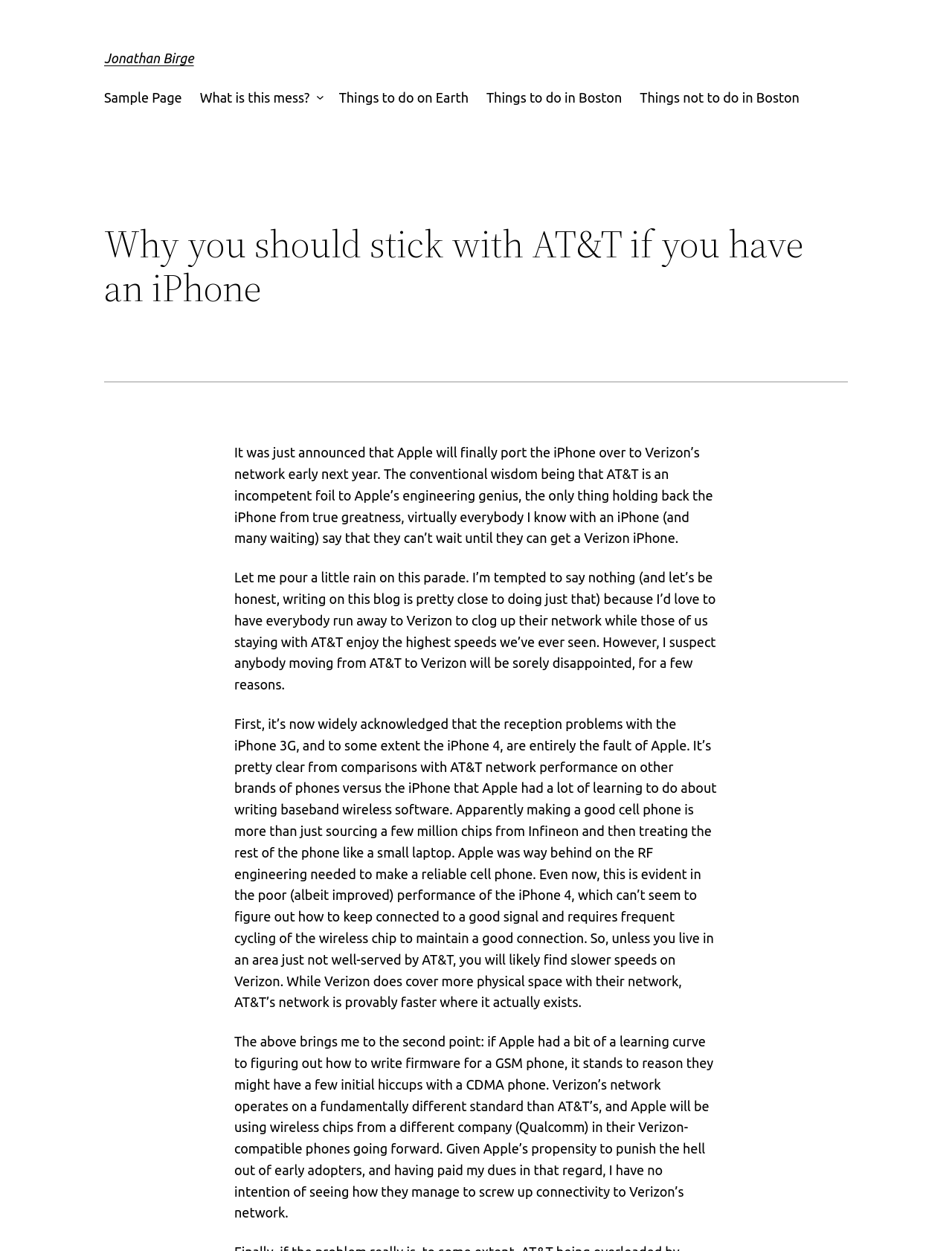Provide a short, one-word or phrase answer to the question below:
What is the issue with Apple's iPhone?

Reception problems